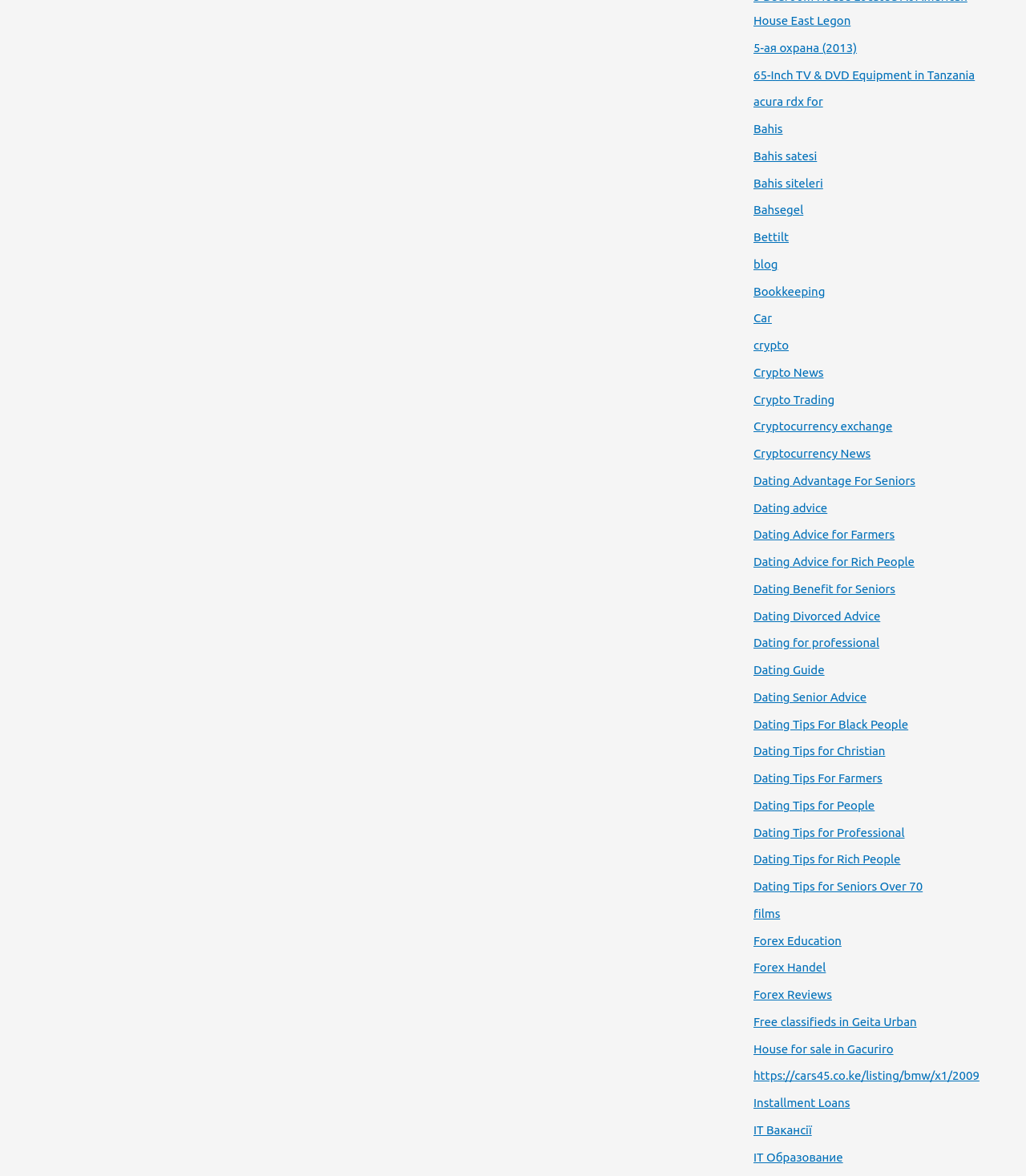Pinpoint the bounding box coordinates of the clickable area needed to execute the instruction: "learn about the parish". The coordinates should be specified as four float numbers between 0 and 1, i.e., [left, top, right, bottom].

None